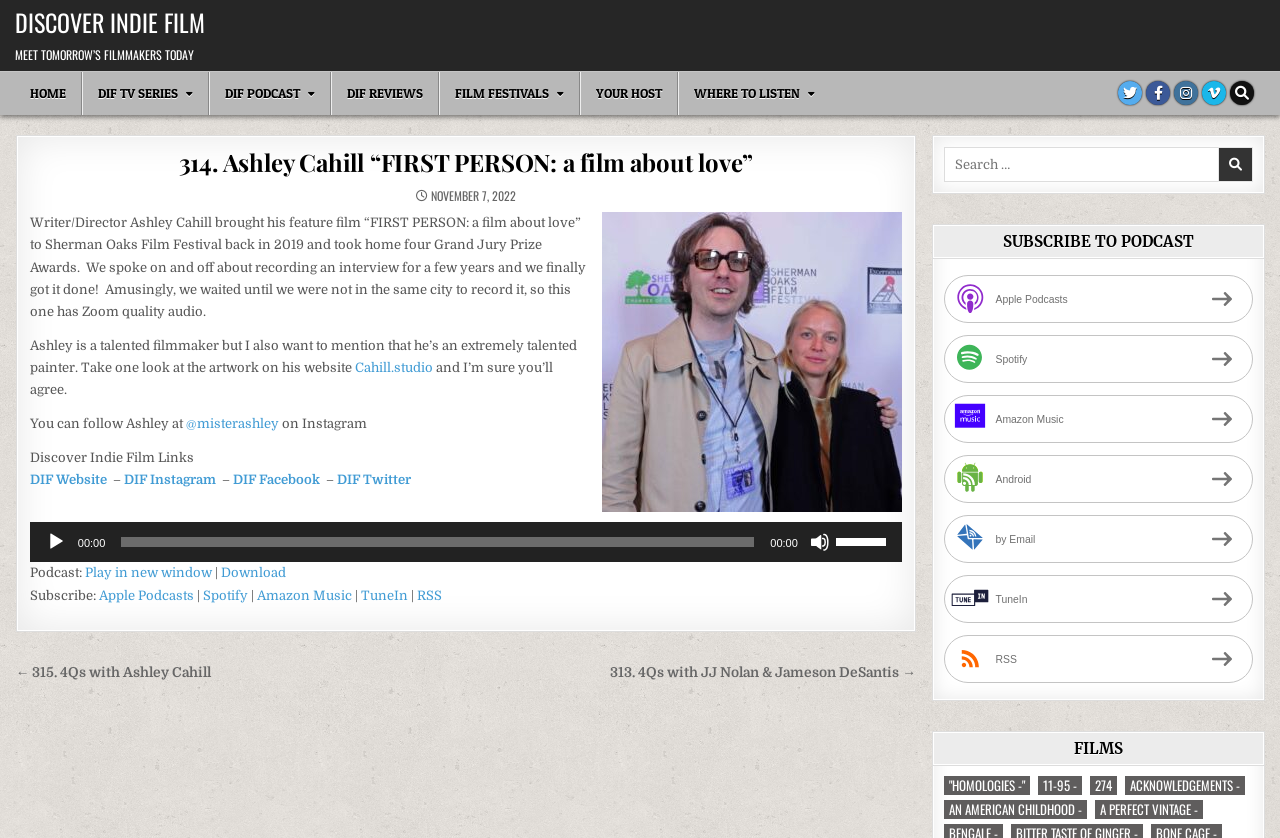What is the name of the film discussed in the article?
Analyze the image and provide a thorough answer to the question.

The article discusses a film called 'FIRST PERSON: a film about love' which is mentioned in the heading and also in the text as the film brought by Ashley Cahill to Sherman Oaks Film Festival.